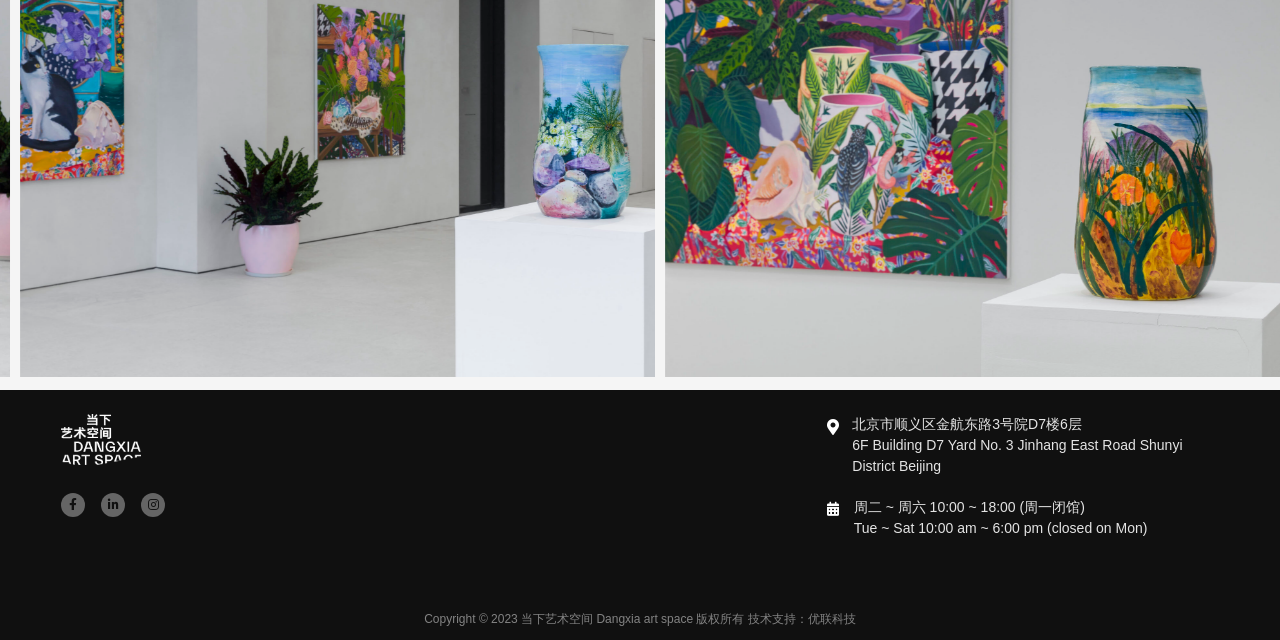Identify the bounding box coordinates for the UI element described as follows: "Dubbed Animelist". Ensure the coordinates are four float numbers between 0 and 1, formatted as [left, top, right, bottom].

None